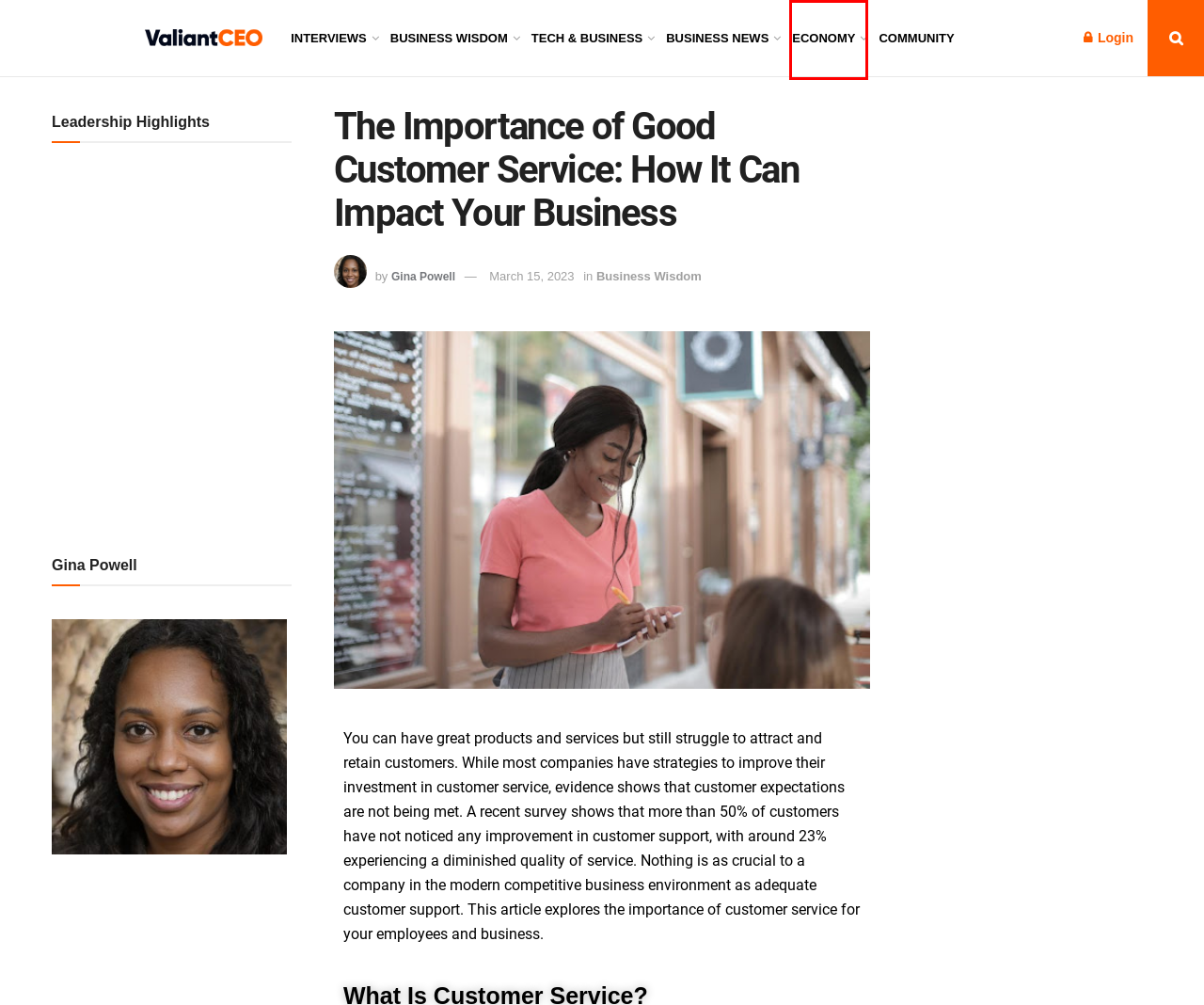You have a screenshot of a webpage where a red bounding box highlights a specific UI element. Identify the description that best matches the resulting webpage after the highlighted element is clicked. The choices are:
A. Gina Powell, Author at ValiantCEO
B. Business Wisdom Archives - ValiantCEO
C. Home - ValiantCEO
D. Community Archives - ValiantCEO
E. Tech & Business Archives - ValiantCEO
F. ValiantCEO Magazine Special Edition James Dixon - ValiantCEO
G. Economy Archives - ValiantCEO
H. Business News Archives - ValiantCEO

G